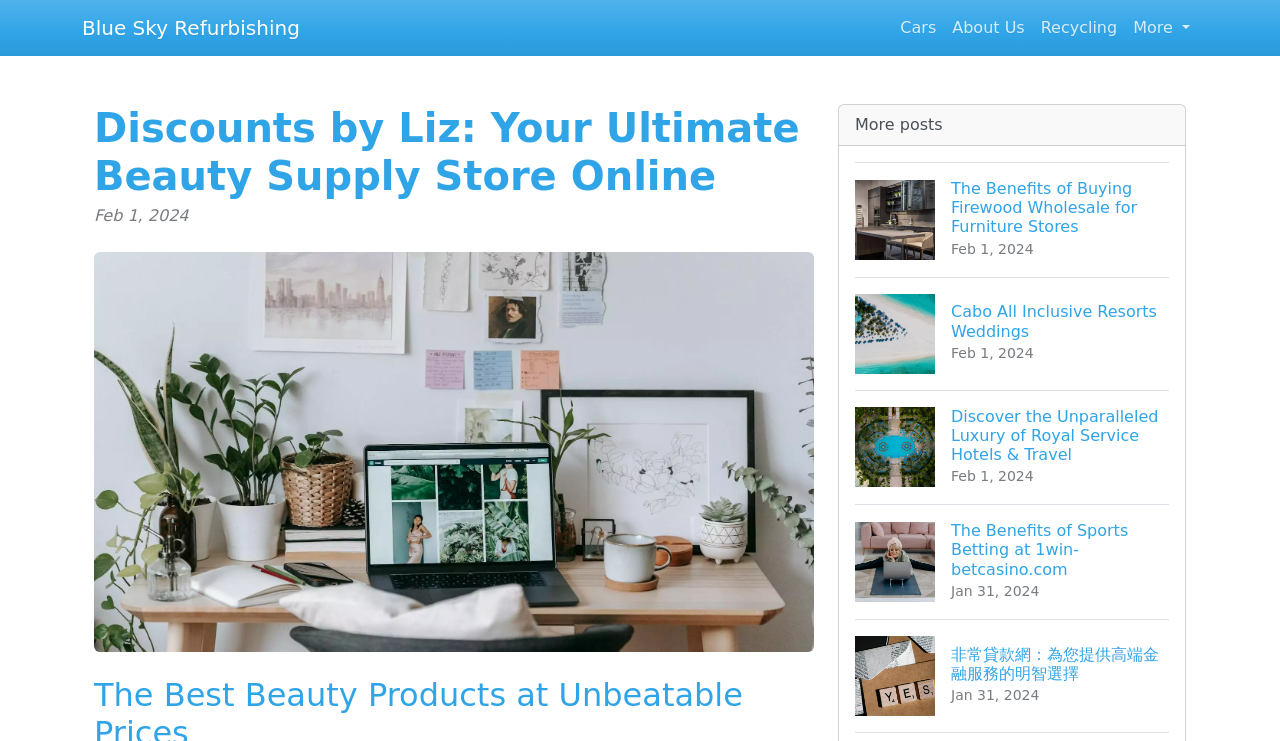Kindly provide the bounding box coordinates of the section you need to click on to fulfill the given instruction: "Read the 'Cabo All Inclusive Resorts Weddings' article".

[0.668, 0.373, 0.913, 0.526]